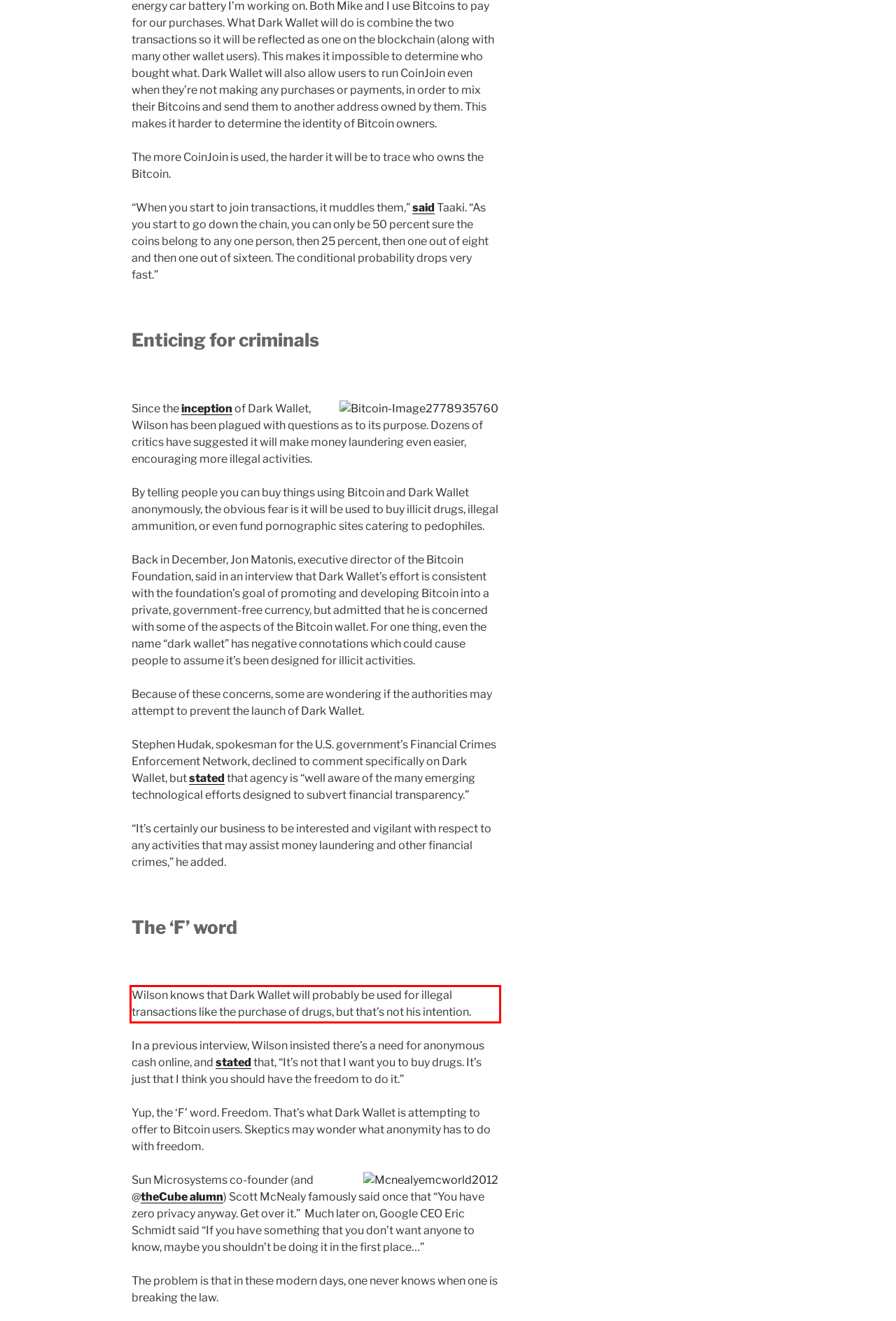Locate the red bounding box in the provided webpage screenshot and use OCR to determine the text content inside it.

Wilson knows that Dark Wallet will probably be used for illegal transactions like the purchase of drugs, but that’s not his intention.